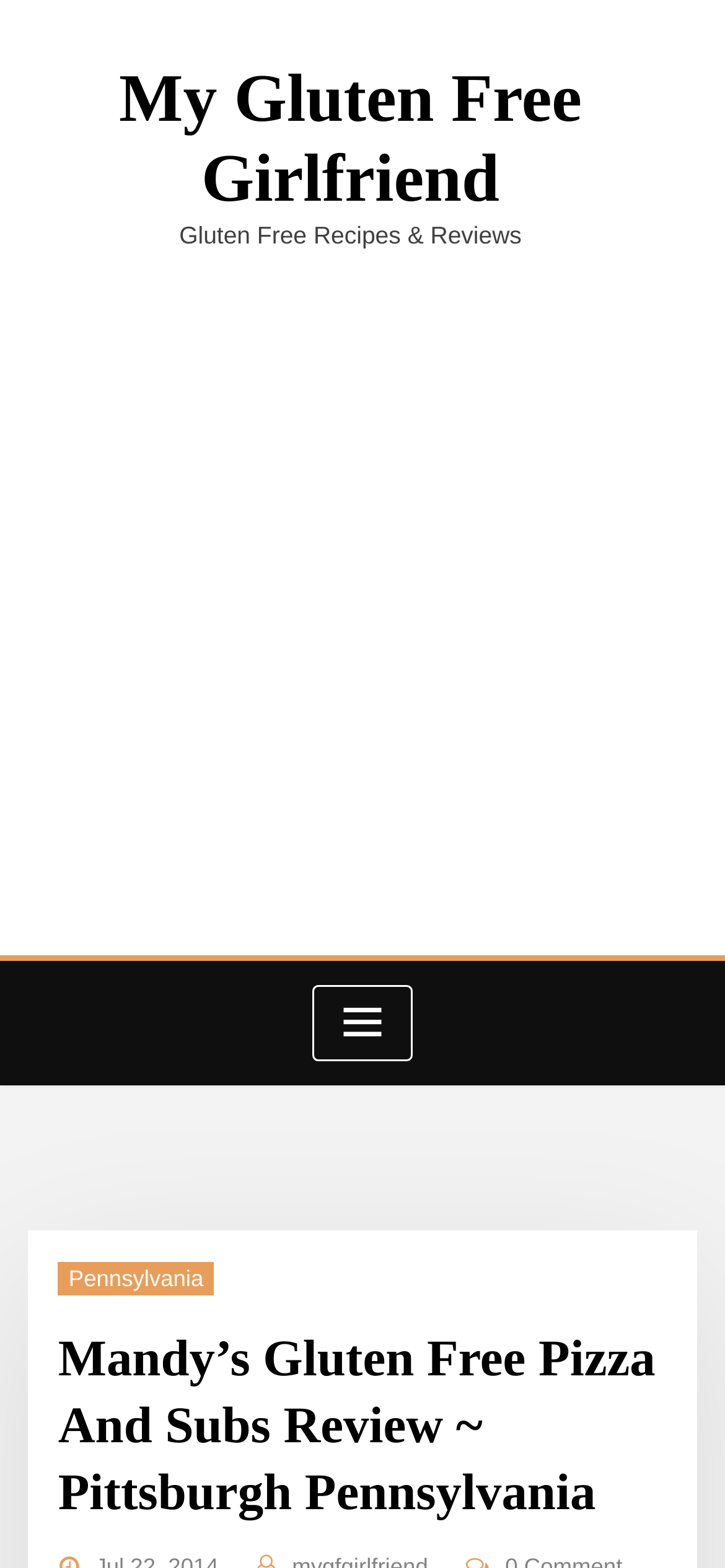Please locate and generate the primary heading on this webpage.

My Gluten Free Girlfriend